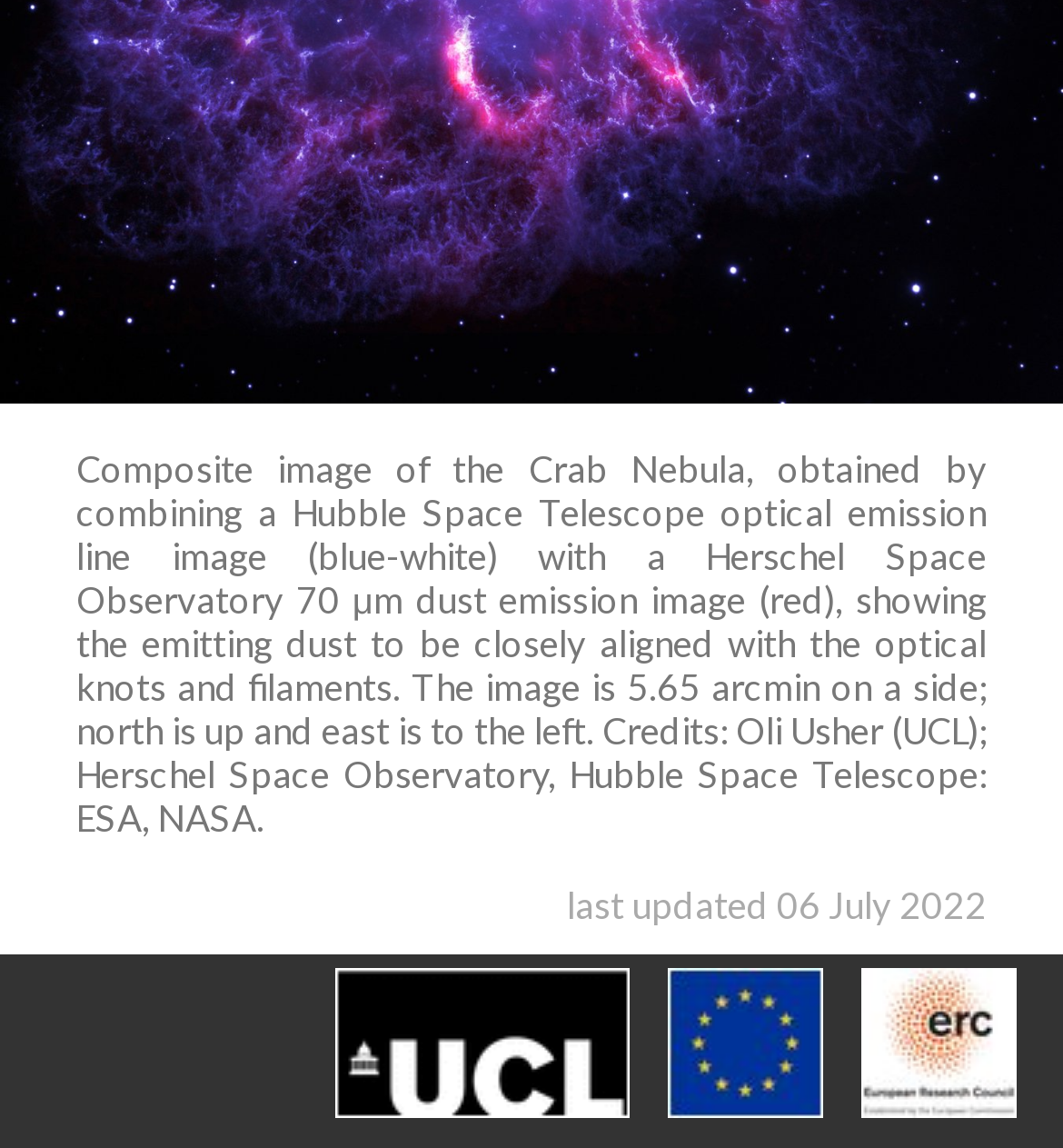What is the direction of north in the image?
Can you provide an in-depth and detailed response to the question?

The image description in the StaticText element mentions that 'north is up and east is to the left', indicating the direction of north in the image.